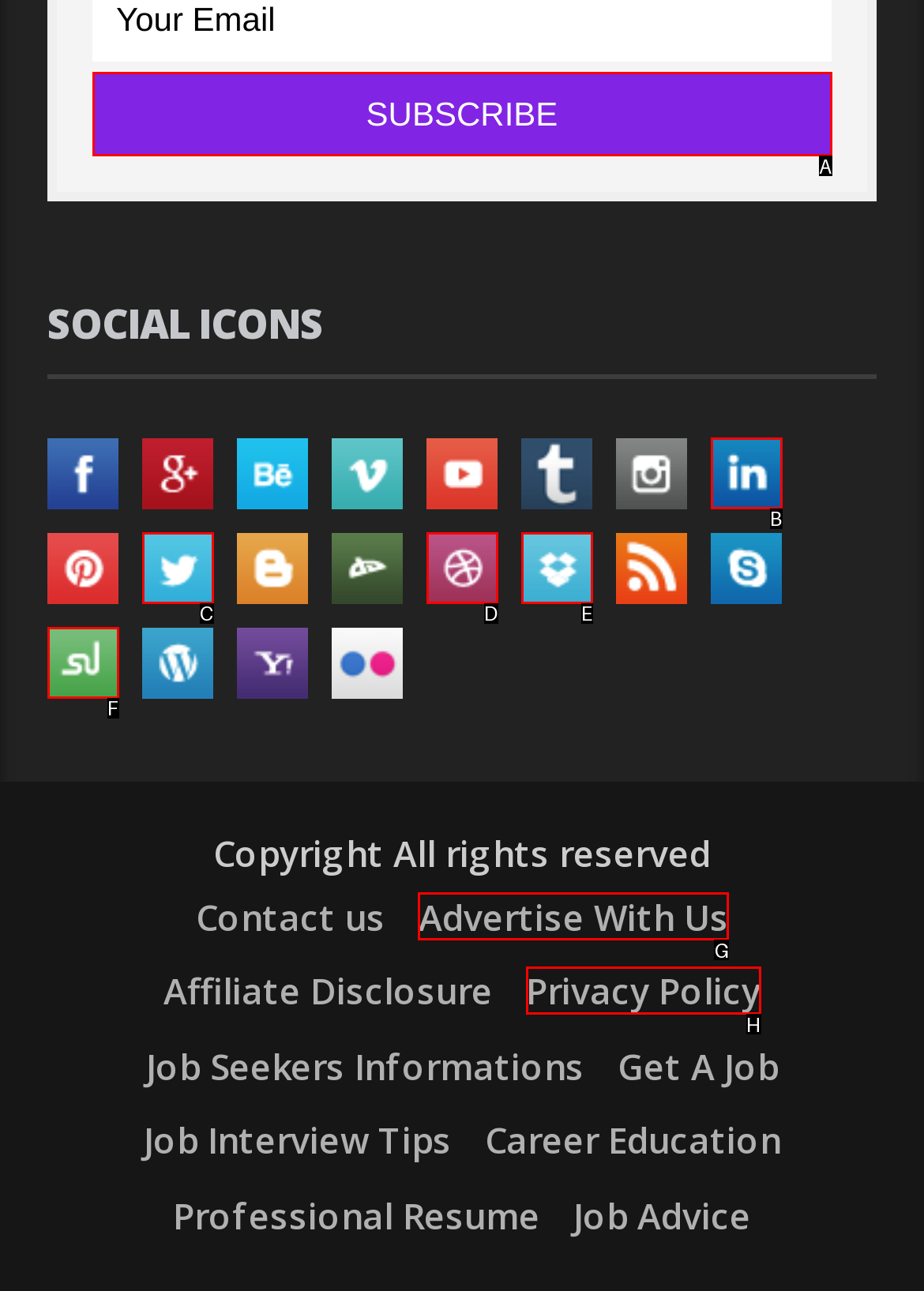Select the UI element that should be clicked to execute the following task: Subscribe
Provide the letter of the correct choice from the given options.

A